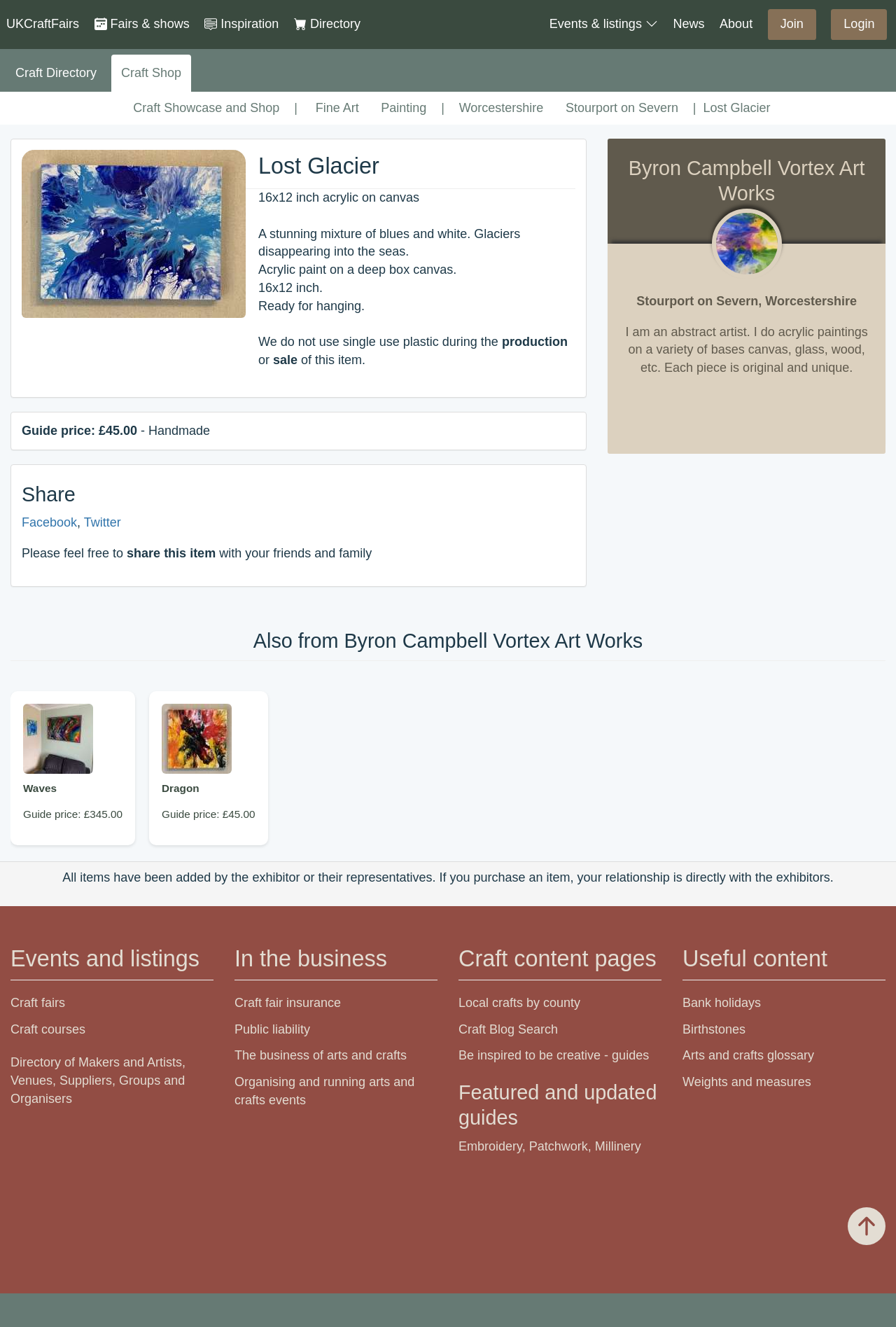Identify and provide the bounding box for the element described by: "Events & listings".

[0.613, 0.013, 0.734, 0.023]